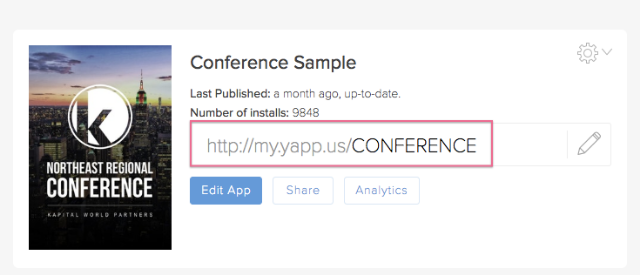Provide a thorough description of the image, including all visible elements.

The image showcases a digital interface for a conference application labeled "Conference Sample." Prominently featured is a link, "http://my.yapp.us/CONFERENCE," which is highlighted for easy access, allowing users to join or access the conference details directly. The background displays a visually appealing graphic that includes urban architecture, possibly hinting at the event's location, which is framed within a sleek design representing the Northeast Regional Conference. Additional information includes the app's last publication date, stating it was updated a month ago, and its total number of installs, which stands at an impressive 9,848, emphasizing the app's popularity and relevance. Options to edit the app, share it, or view analytics are also provided below the main display, allowing for user interaction and engagement.